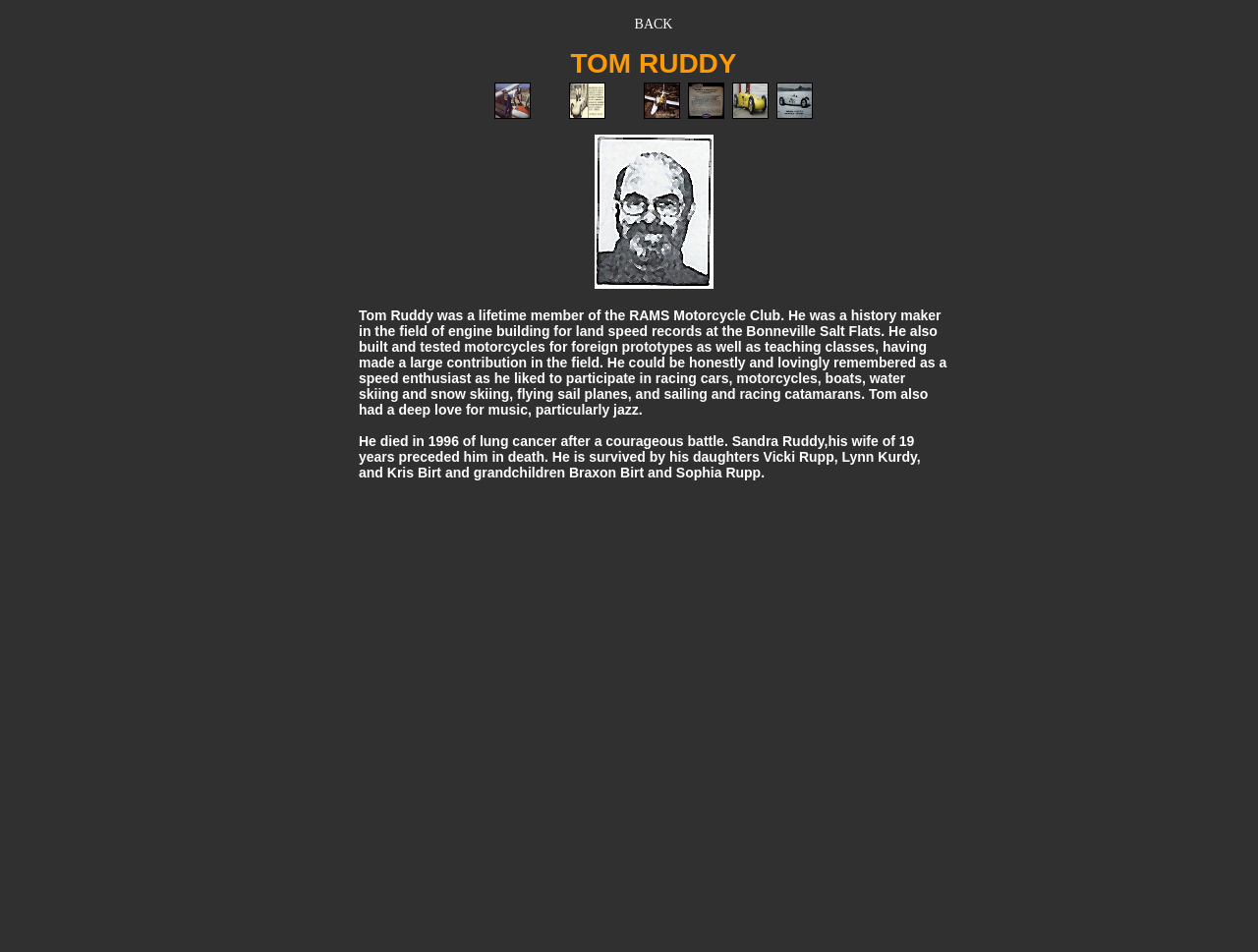Please locate the clickable area by providing the bounding box coordinates to follow this instruction: "read about Tom Ruddy's family".

[0.285, 0.455, 0.754, 0.504]